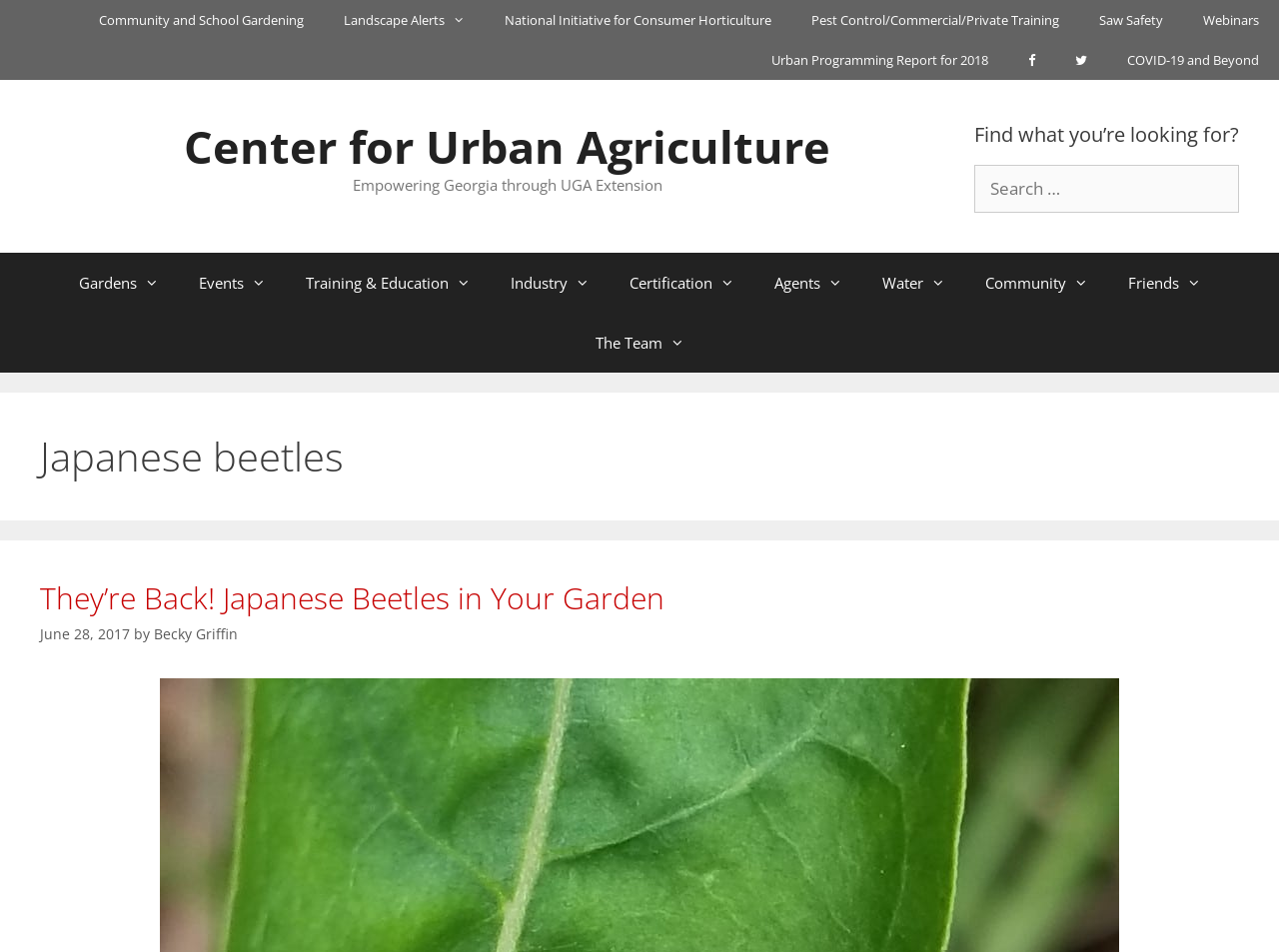Locate the bounding box coordinates of the clickable region necessary to complete the following instruction: "Read about They’re Back! Japanese Beetles in Your Garden". Provide the coordinates in the format of four float numbers between 0 and 1, i.e., [left, top, right, bottom].

[0.031, 0.606, 0.52, 0.649]